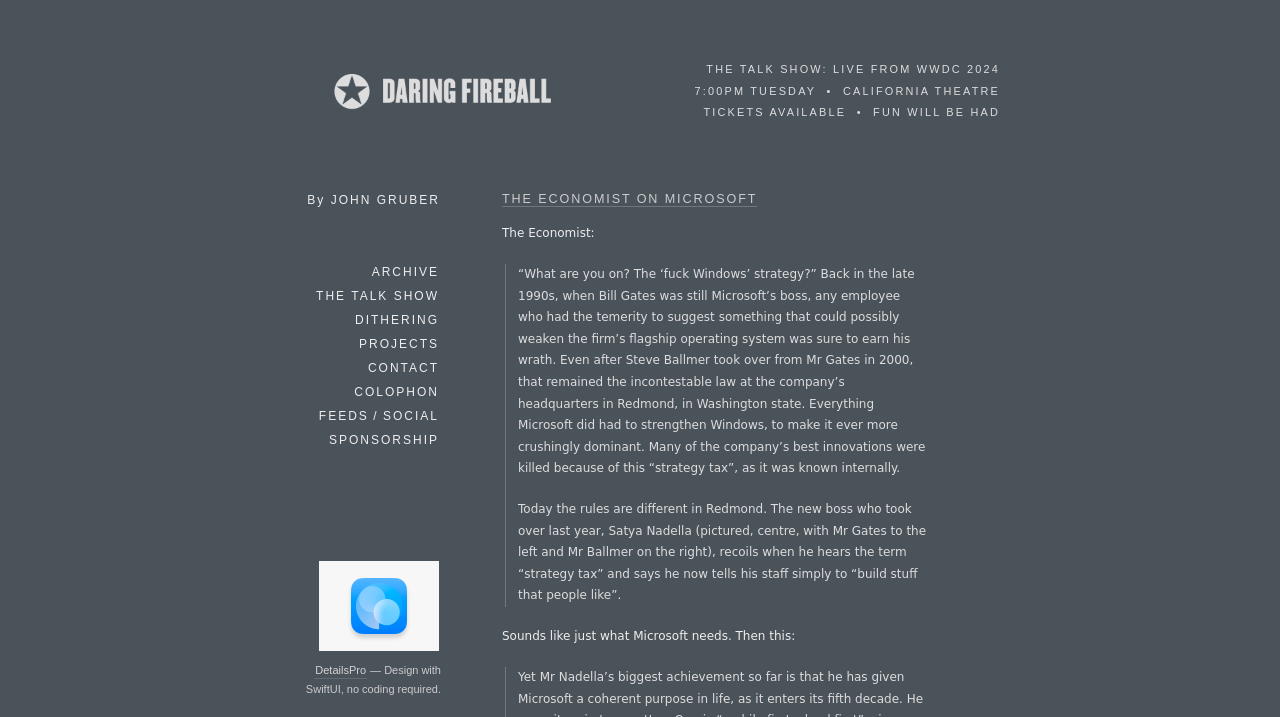Can you identify the bounding box coordinates of the clickable region needed to carry out this instruction: 'Check out DetailsPro'? The coordinates should be four float numbers within the range of 0 to 1, stated as [left, top, right, bottom].

[0.248, 0.888, 0.344, 0.916]